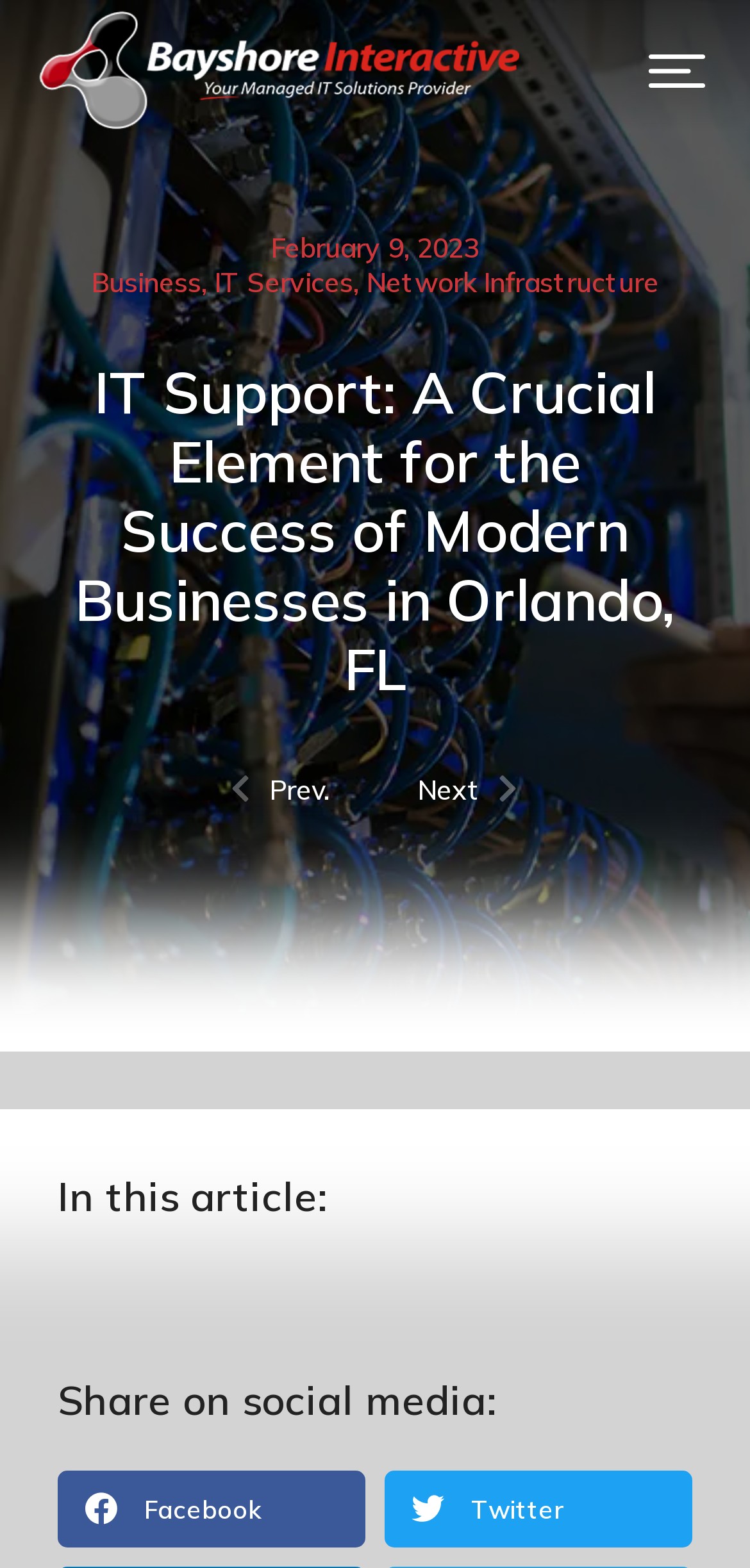Use the details in the image to answer the question thoroughly: 
How many navigation links are at the bottom of the webpage?

I counted the number of link elements at the bottom of the webpage, and there are three links: 'Prev Prev.', 'Next Next', and 'Go to Top'.